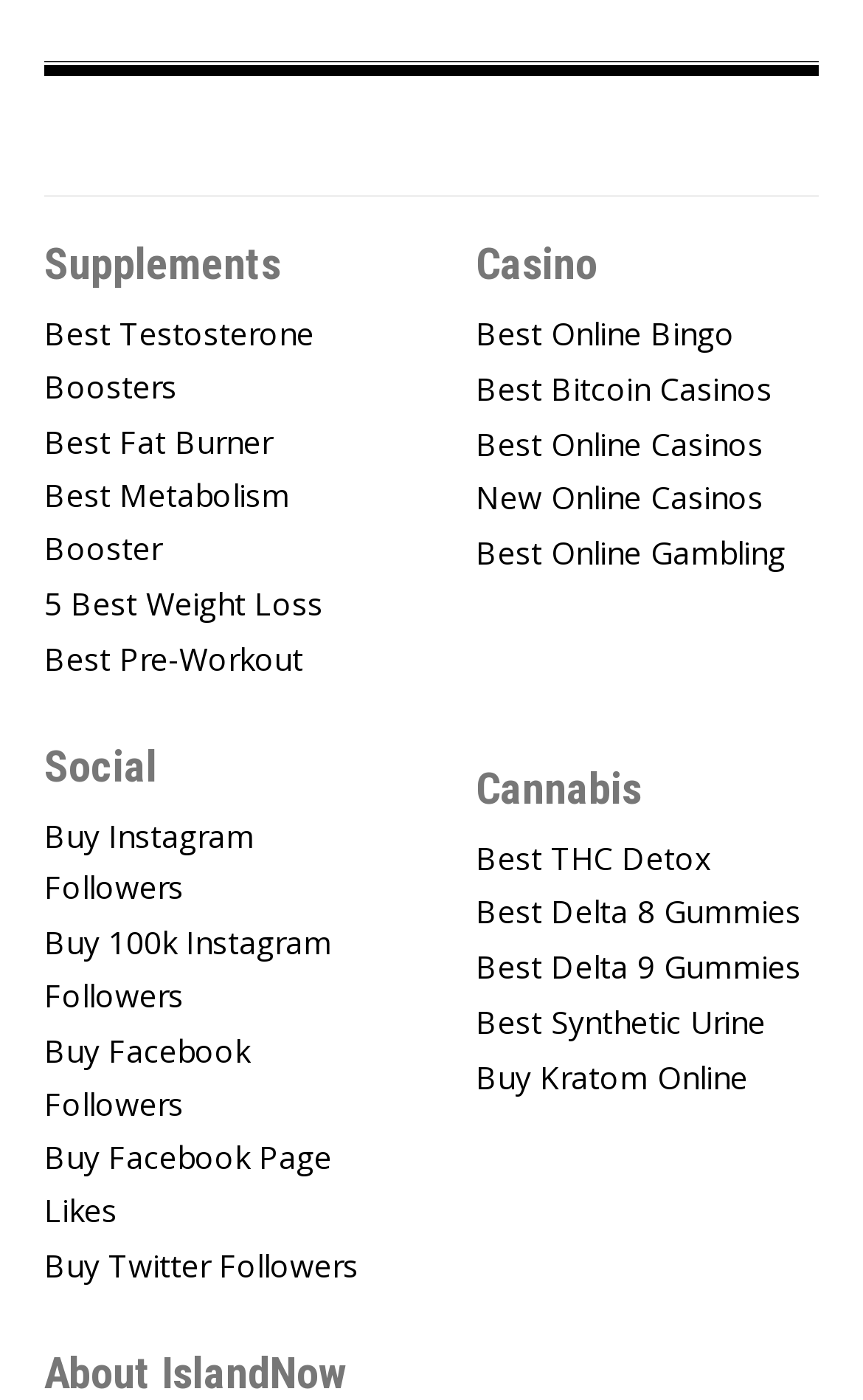Please pinpoint the bounding box coordinates for the region I should click to adhere to this instruction: "Click on Supplements".

[0.051, 0.172, 0.326, 0.204]